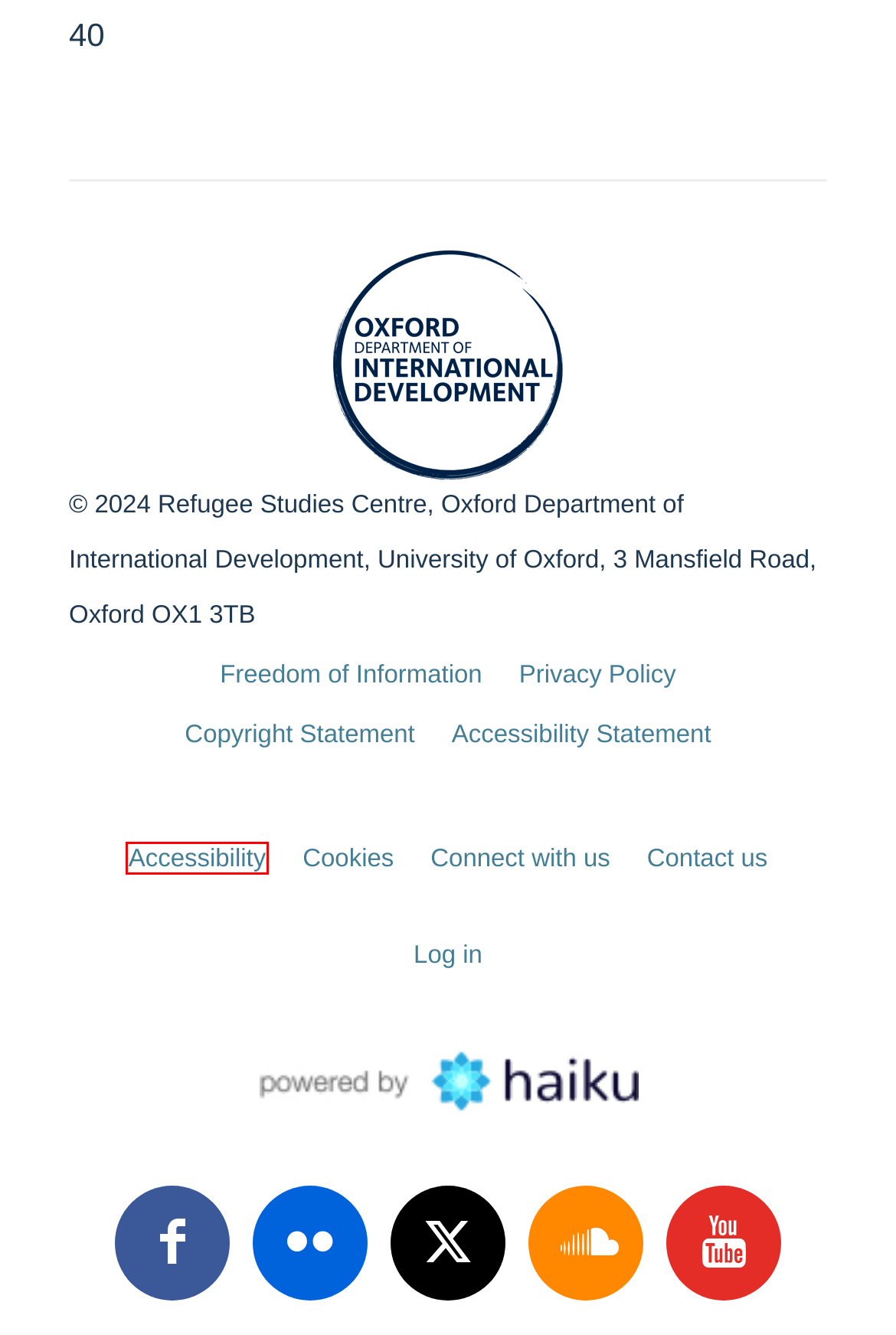Analyze the given webpage screenshot and identify the UI element within the red bounding box. Select the webpage description that best matches what you expect the new webpage to look like after clicking the element. Here are the candidates:
A. Ownership, Liability and Use | University of Oxford
B. SSO Login Service - Loading Session Information
C. risr/
D. Connect with us — Refugee Studies Centre
E. Contact — Refugee Studies Centre
F. Accessibility statement | University of Oxford
G. Accessibility statement — Refugee Studies Centre
H. Homepage | Oxford Department of International Development

G